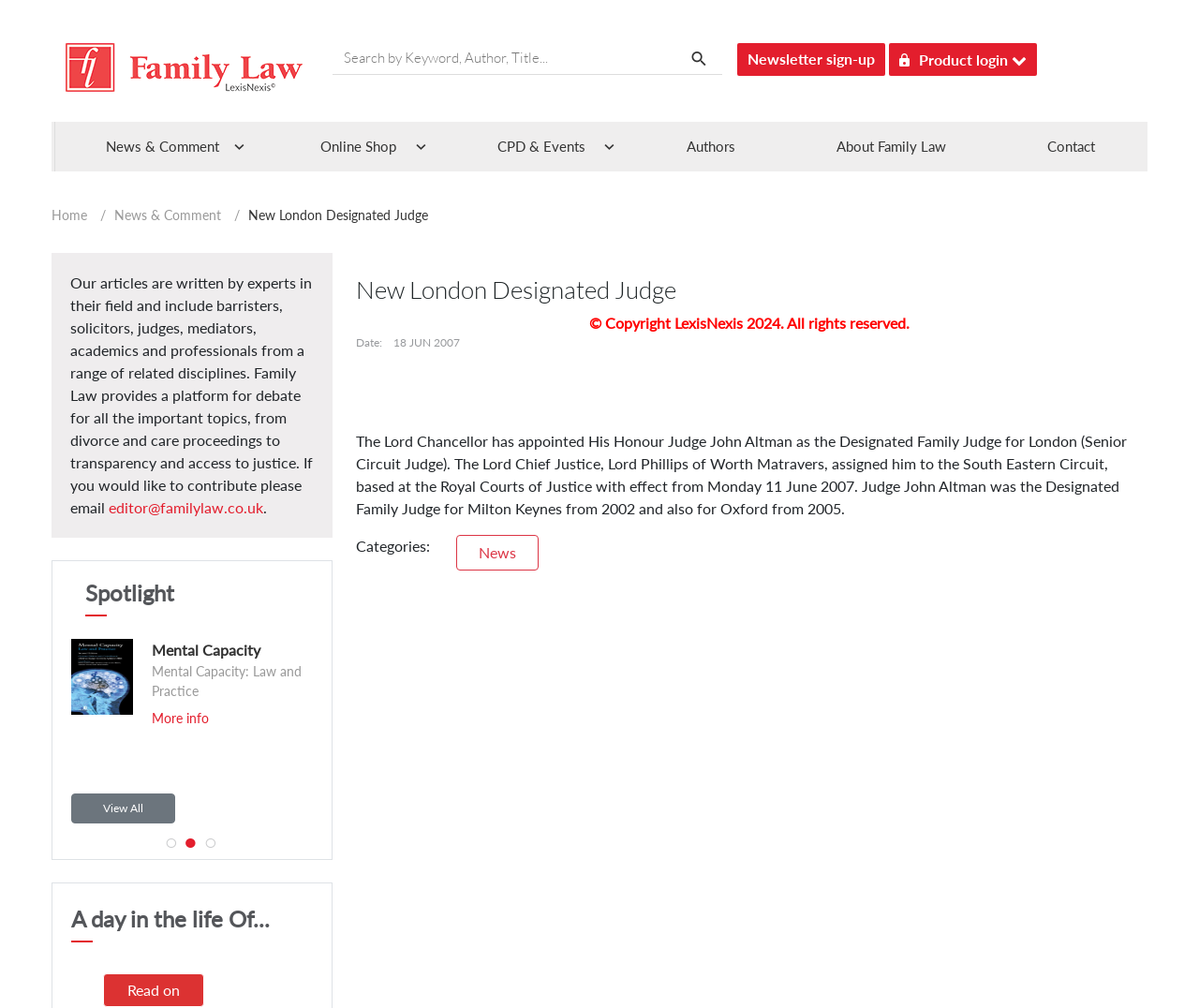Please identify the bounding box coordinates of the area that needs to be clicked to follow this instruction: "Login to the product".

[0.741, 0.043, 0.865, 0.075]